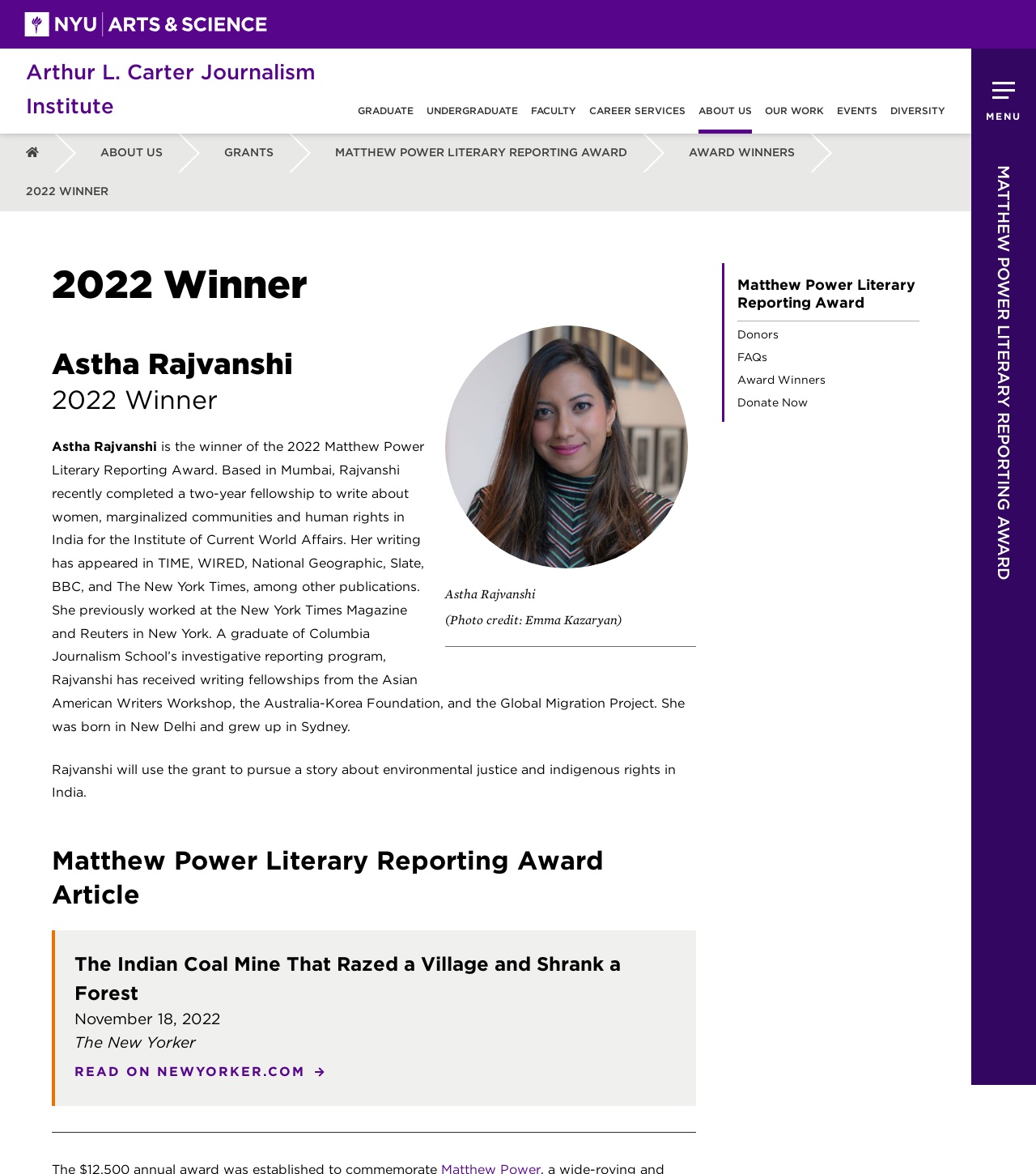Identify the bounding box coordinates of the section that should be clicked to achieve the task described: "read about Astha Rajvanshi".

[0.05, 0.374, 0.661, 0.625]